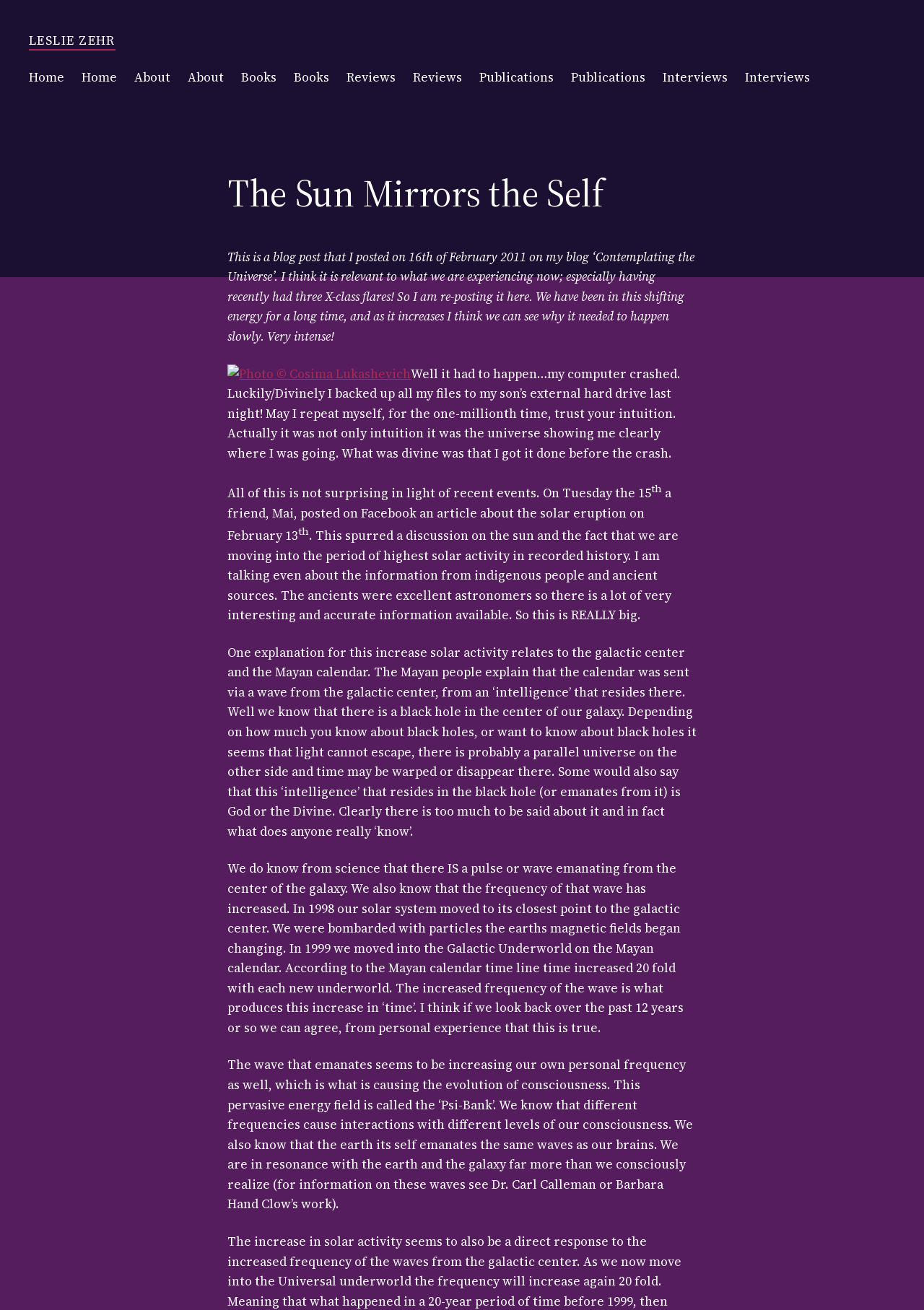Please specify the bounding box coordinates of the clickable region necessary for completing the following instruction: "Click the 'About' link". The coordinates must consist of four float numbers between 0 and 1, i.e., [left, top, right, bottom].

[0.145, 0.052, 0.184, 0.067]